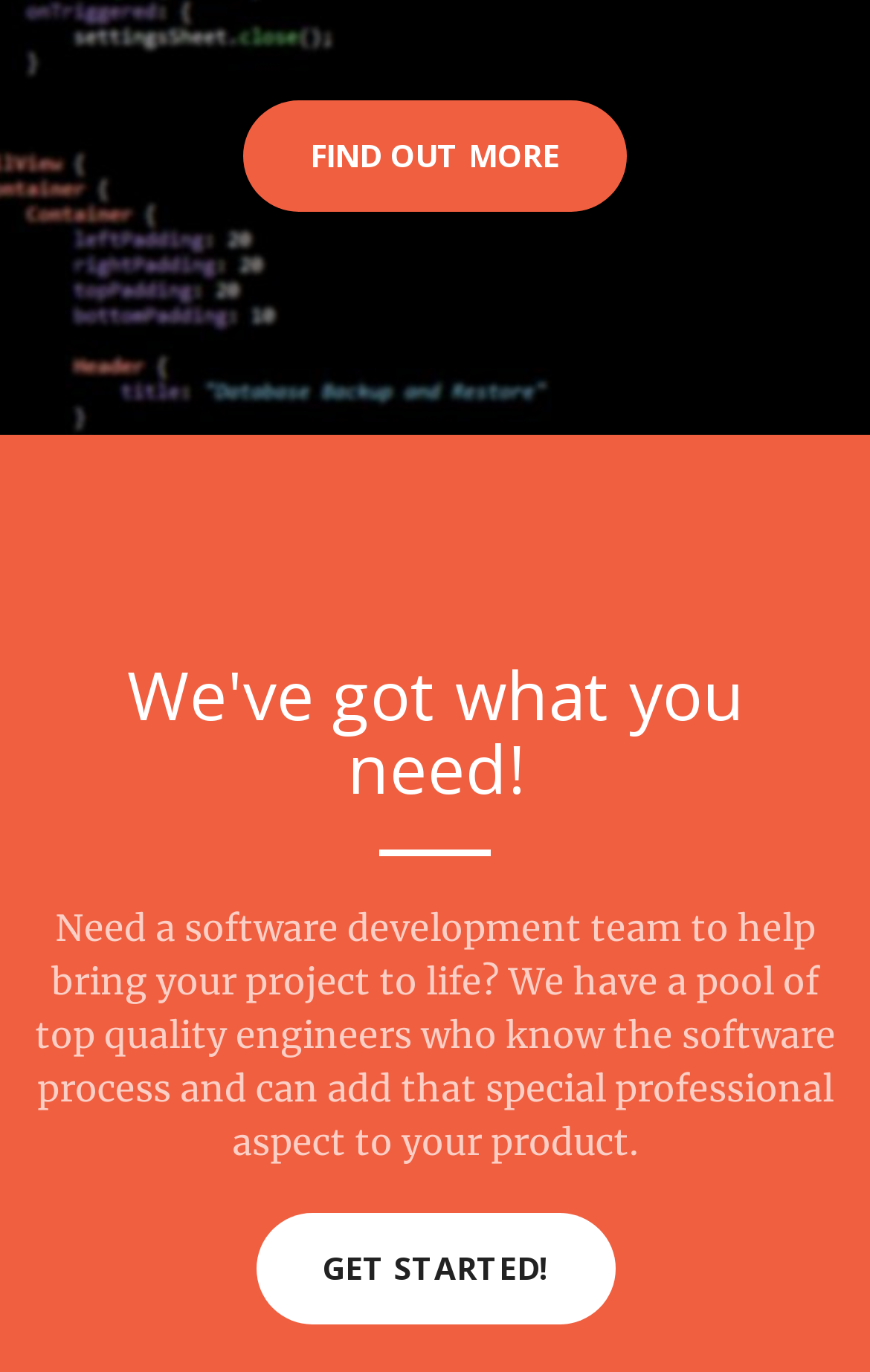Determine the bounding box coordinates (top-left x, top-left y, bottom-right x, bottom-right y) of the UI element described in the following text: Get Started!

[0.294, 0.883, 0.706, 0.965]